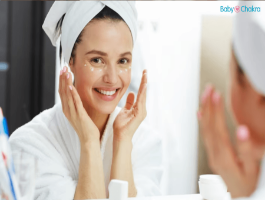Please answer the following question as detailed as possible based on the image: 
What is the woman applying to her face?

The woman in the image is gently patting a cream on her face, showcasing her skincare routine and emphasizing the importance of self-care and beauty rituals.